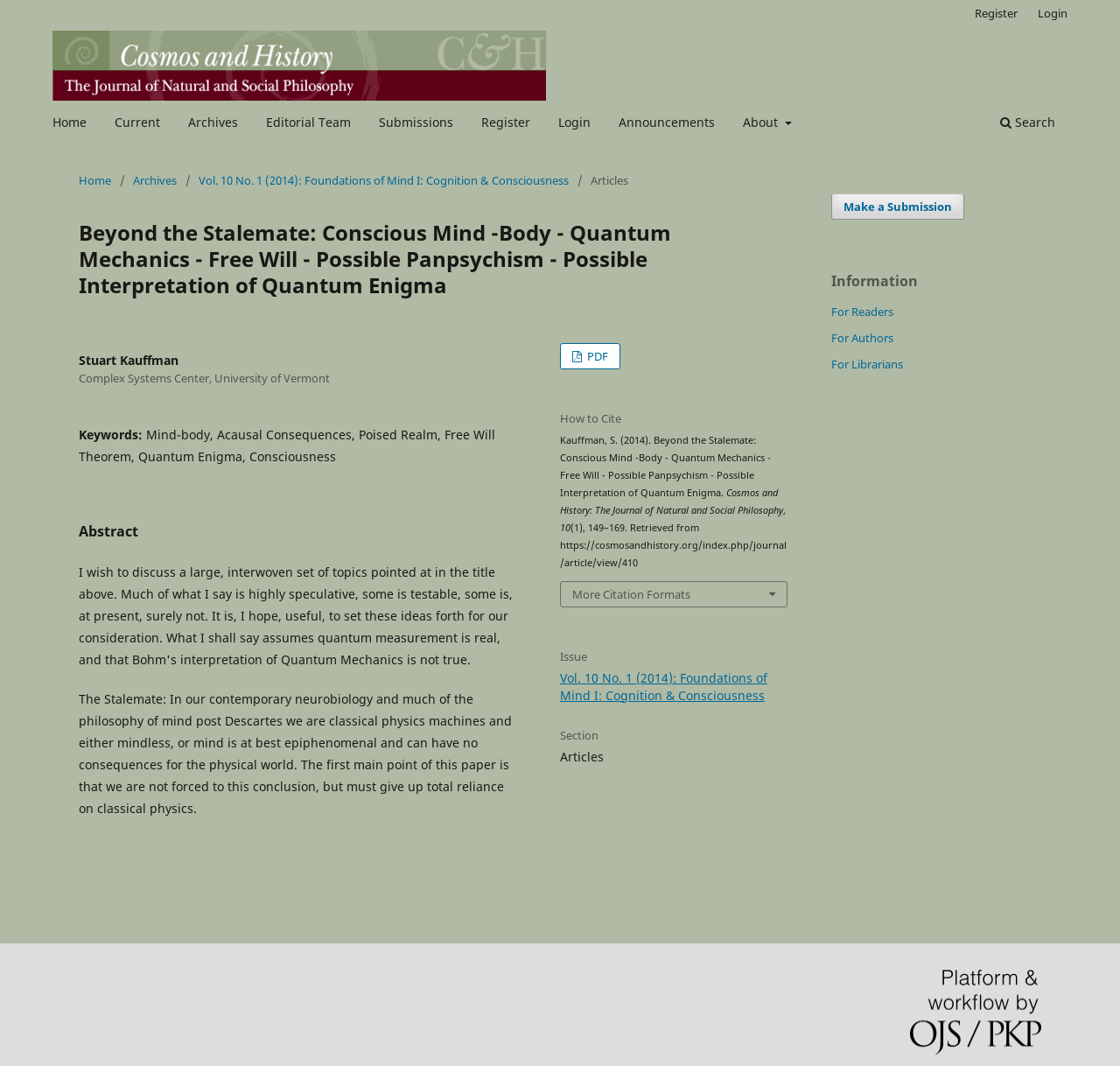Locate the bounding box of the UI element based on this description: "Make a Submission". Provide four float numbers between 0 and 1 as [left, top, right, bottom].

[0.742, 0.181, 0.861, 0.206]